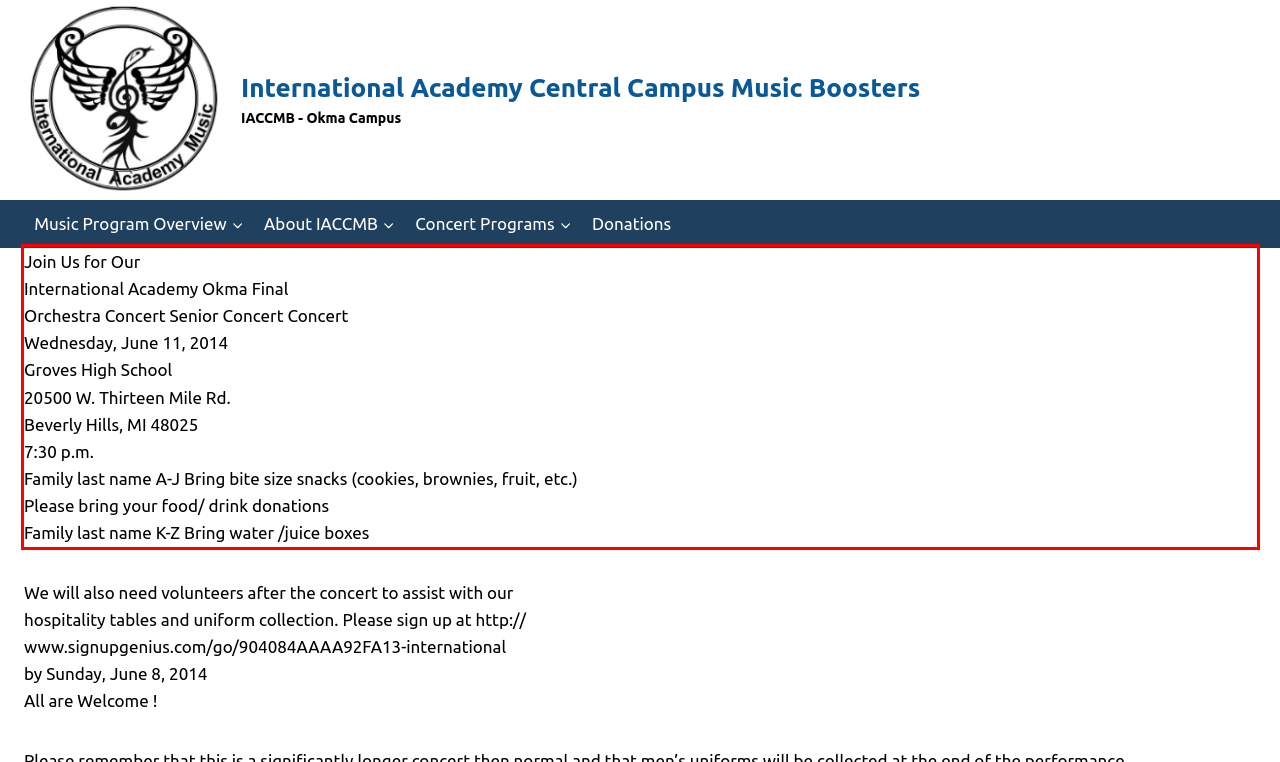Using OCR, extract the text content found within the red bounding box in the given webpage screenshot.

Join Us for Our International Academy Okma Final Orchestra Concert Senior Concert Concert Wednesday, June 11, 2014 Groves High School 20500 W. Thirteen Mile Rd. Beverly Hills, MI 48025 7:30 p.m. Family last name A-J Bring bite size snacks (cookies, brownies, fruit, etc.) Please bring your food/ drink donations Family last name K-Z Bring water /juice boxes